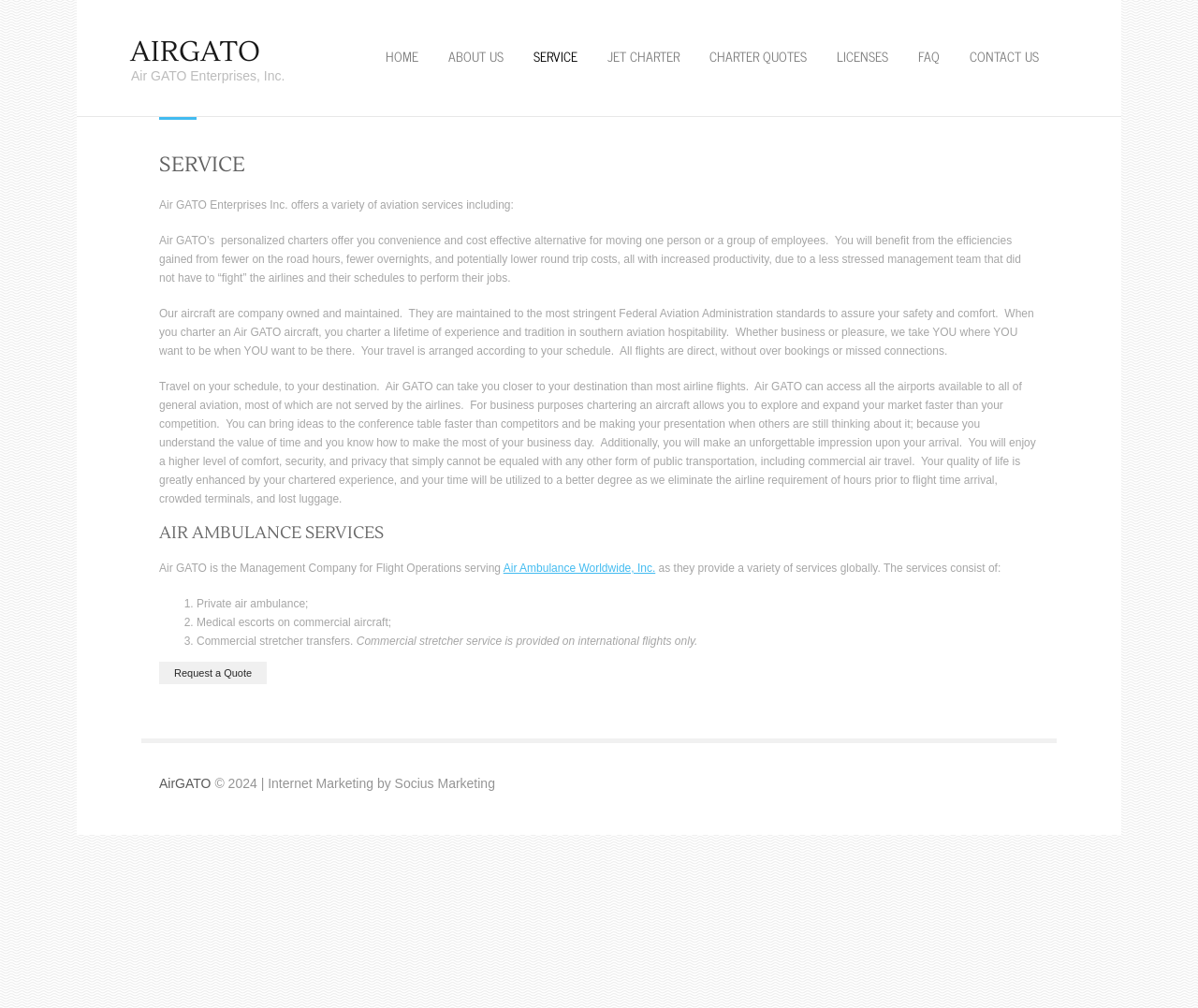Give the bounding box coordinates for the element described by: "Air Ambulance Worldwide, Inc.".

[0.42, 0.557, 0.547, 0.57]